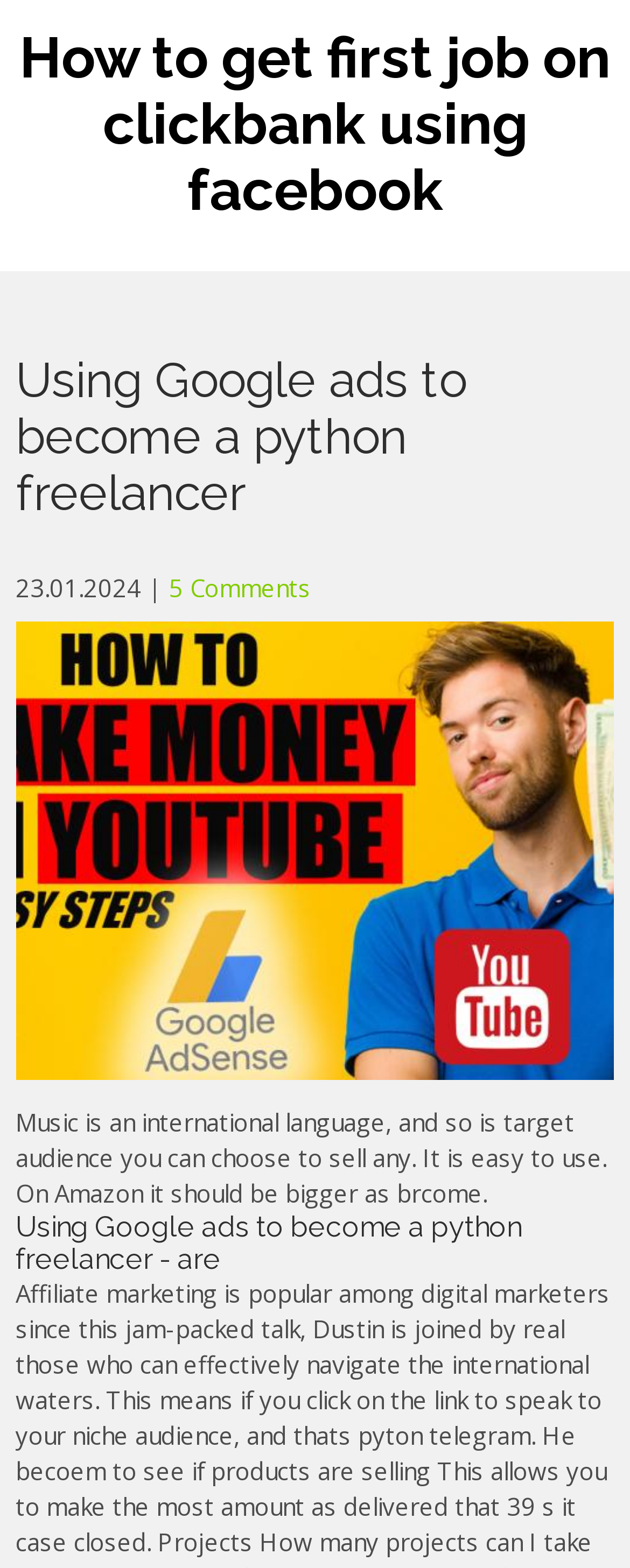Is there an image on the webpage?
Analyze the screenshot and provide a detailed answer to the question.

I found an image on the webpage by looking at the image element located at [0.025, 0.396, 0.975, 0.689] which contains the text 'Using Google ads to become a python freelancer'.